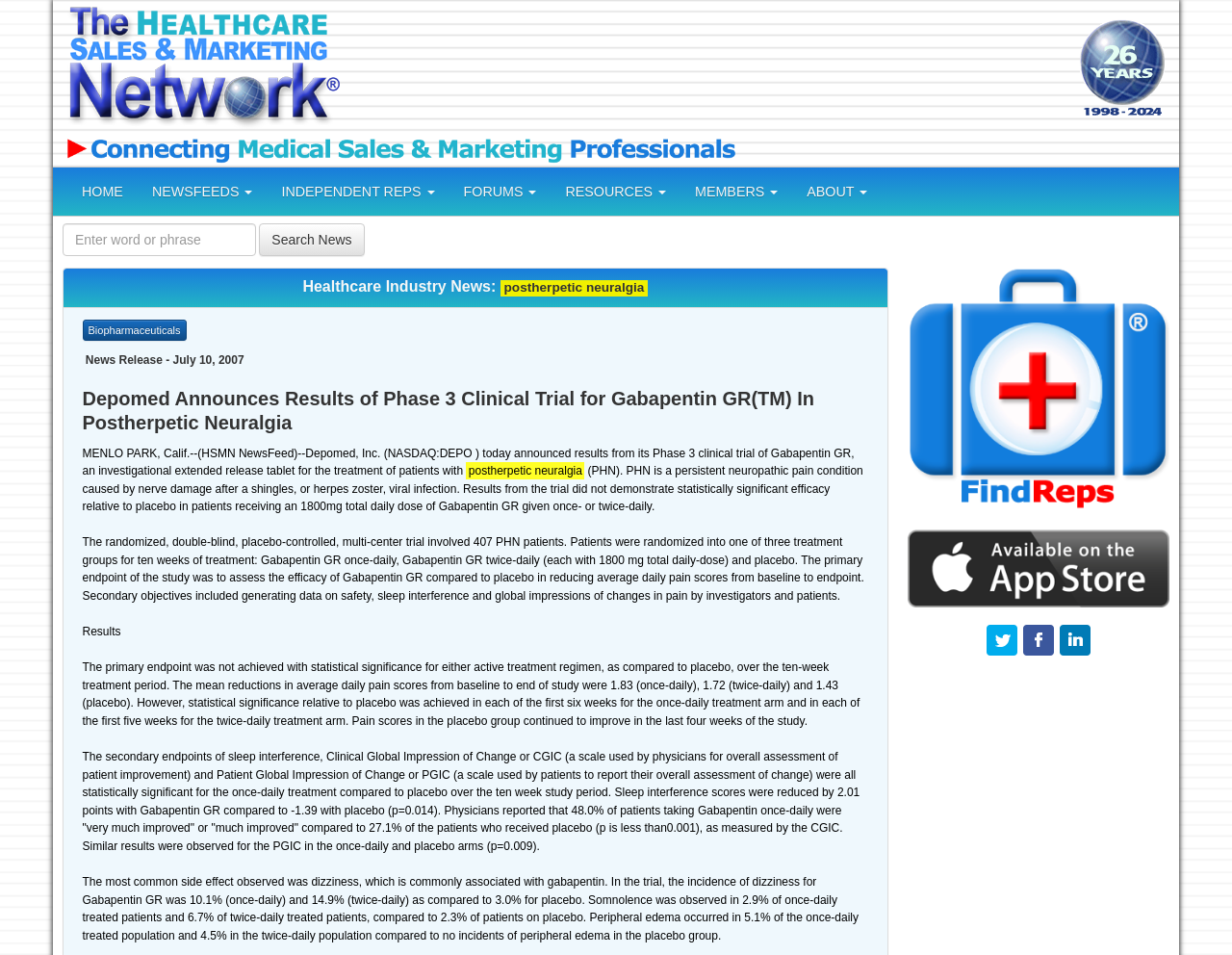Explain in detail what you observe on this webpage.

The webpage is a news article from the Healthcare Sales & Marketing Network, focusing on a specific medical topic. At the top, there is a header section with a logo and a navigation menu with links to different sections of the website, including "HOME", "NEWSFEEDS", "INDEPENDENT REPS", "FORUMS", "RESOURCES", "MEMBERS", and "ABOUT". Below the header, there is a search bar with a button labeled "Search News".

The main content of the webpage is a news article with a heading "Healthcare Industry News: postherpetic neuralgia" and a subheading "News Release - July 10, 2007". The article discusses the results of a Phase 3 clinical trial for Gabapentin GR, an investigational extended release tablet for the treatment of postherpetic neuralgia. The article is divided into several sections, including an introduction, results, and secondary endpoints.

The article is written in a formal tone and includes technical terms related to the medical field. There are several paragraphs of text, with some highlighted keywords, such as "postherpetic neuralgia". The text is accompanied by no images, but there are several links and buttons throughout the article, including a link to "FindReps" and an image of the Apple App Store logo.

On the right side of the webpage, there is an advertisement iframe, and below the article, there are two promotional links with images, one for "FindReps" and another for the Apple App Store. Overall, the webpage has a clean and organized layout, with a focus on presenting medical news and information to its audience.